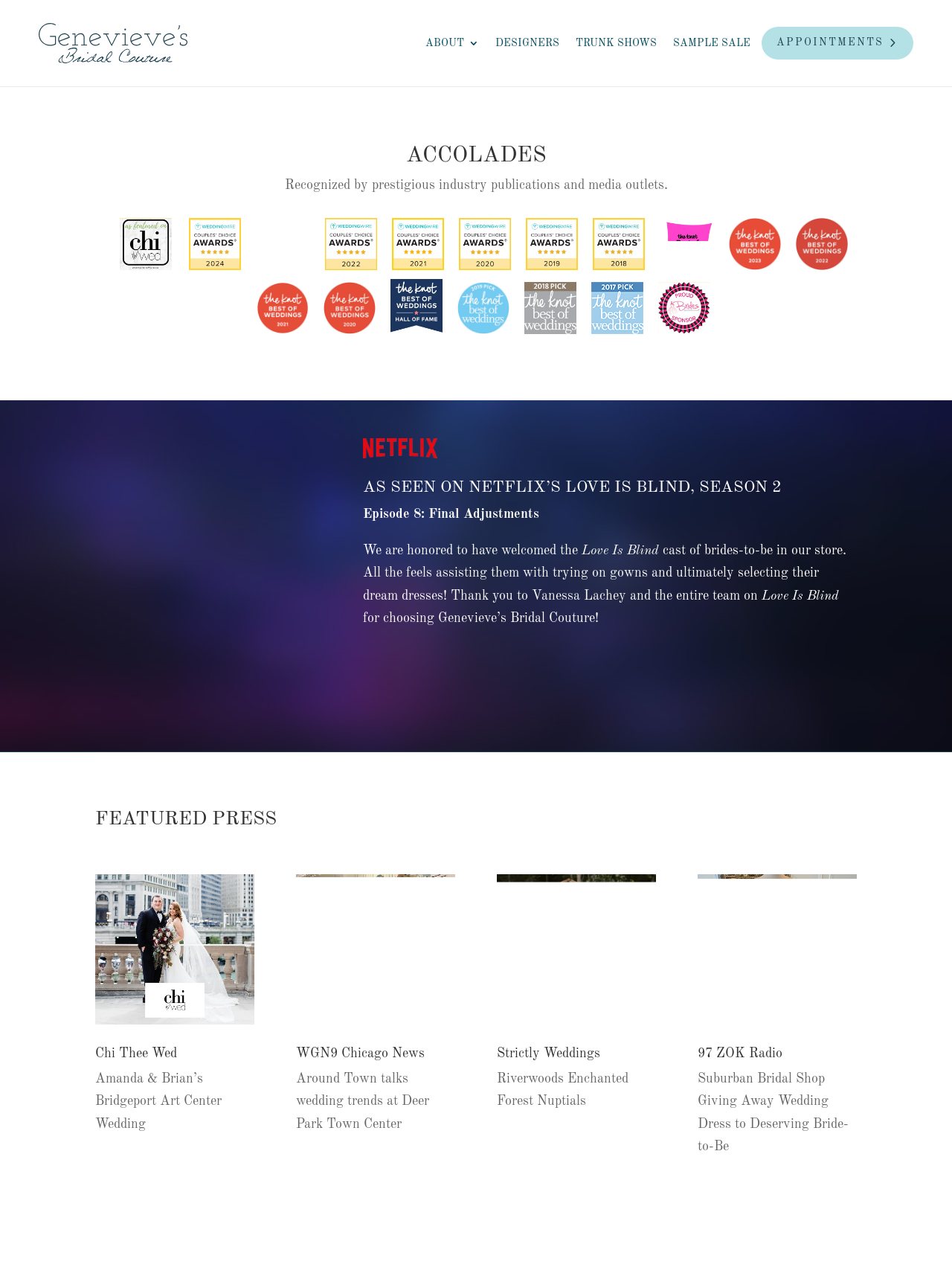Give a short answer using one word or phrase for the question:
How many awards are displayed on the webpage?

13